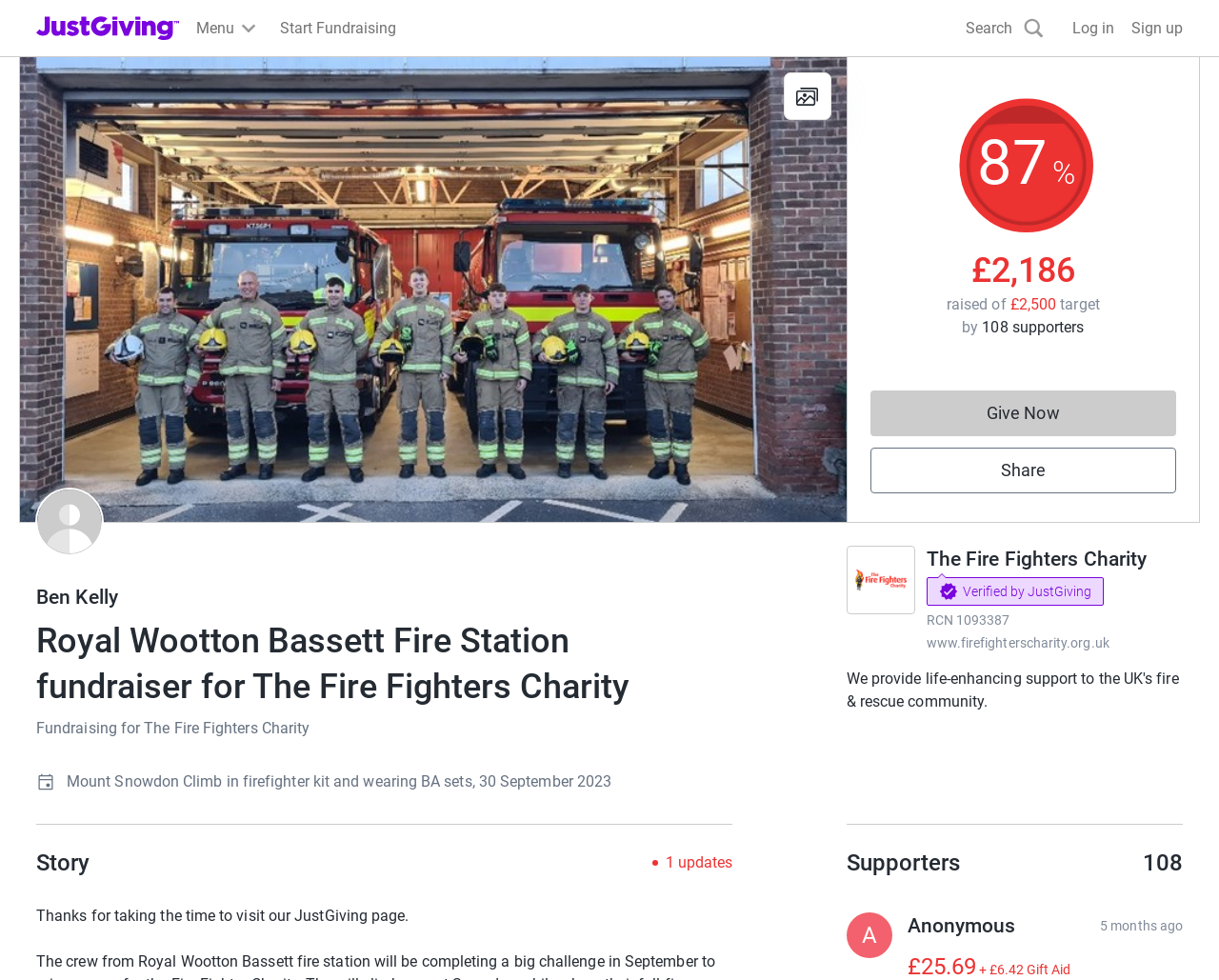Answer this question in one word or a short phrase: What is the amount raised by Ben Kelly so far?

£2,186